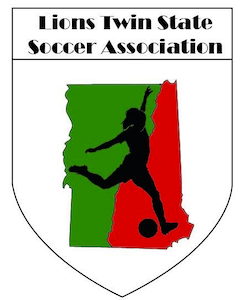Detail the scene depicted in the image with as much precision as possible.

The image showcases the emblem of the "Lions Twin State Soccer Association." The logo features a stylized silhouette of a soccer player in mid-kick, set against a backdrop of a map that is divided into two vibrant colors: green and red. The design effectively captures the essence of soccer, emphasizing athleticism and movement. Above the player, the organization's name is boldly displayed in a prominent font. This symbol represents both the spirit of the sport and the community involvement of the Lions Clubs in supporting youth activities and fostering teamwork through soccer.